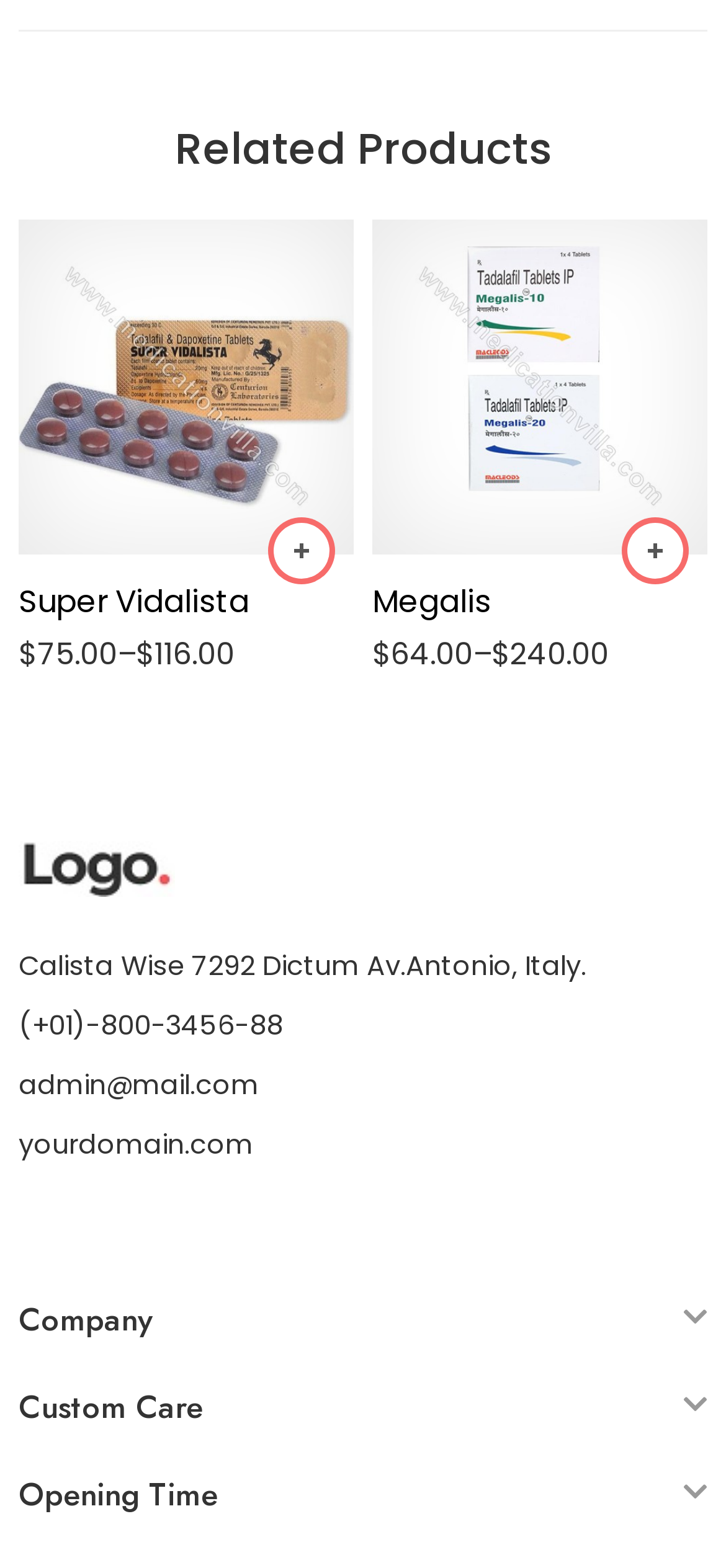Using the element description provided, determine the bounding box coordinates in the format (top-left x, top-left y, bottom-right x, bottom-right y). Ensure that all values are floating point numbers between 0 and 1. Element description: title="Follow us on Pinterest"

[0.205, 0.771, 0.244, 0.788]